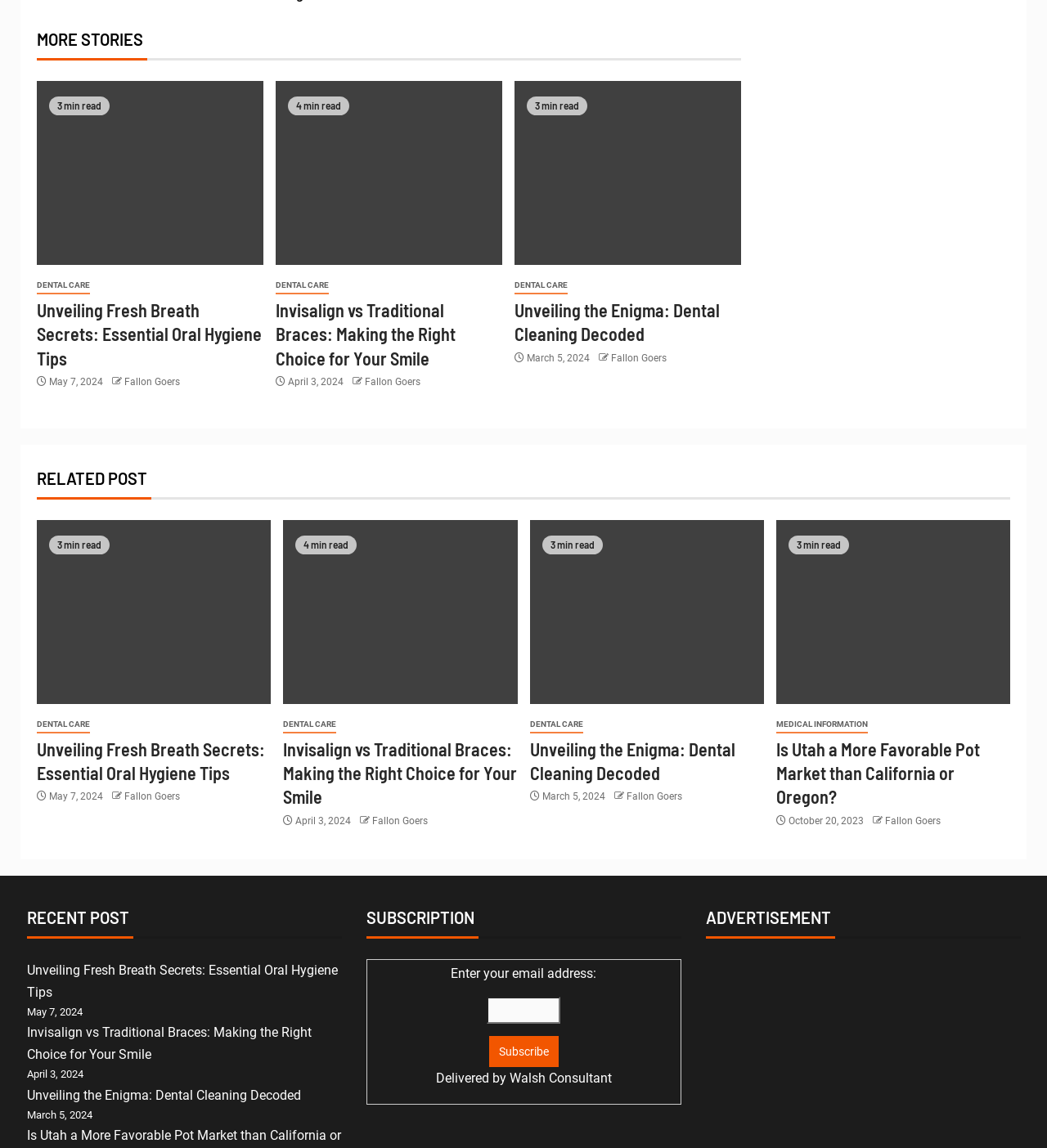Provide the bounding box coordinates of the HTML element described by the text: "parent_node: 4 min read". The coordinates should be in the format [left, top, right, bottom] with values between 0 and 1.

[0.263, 0.071, 0.479, 0.231]